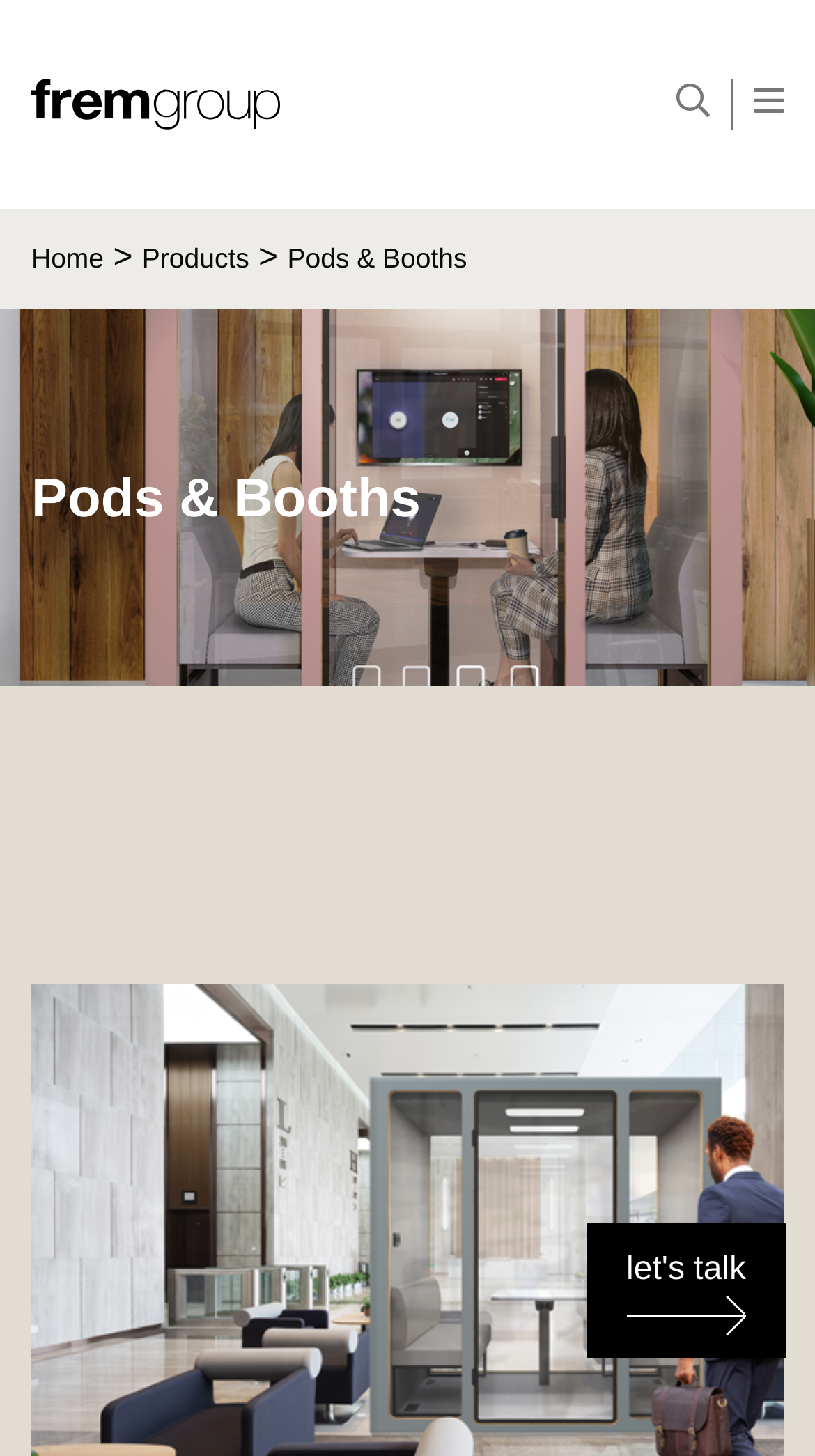Please specify the bounding box coordinates in the format (top-left x, top-left y, bottom-right x, bottom-right y), with all values as floating point numbers between 0 and 1. Identify the bounding box of the UI element described by: Products

[0.174, 0.167, 0.306, 0.188]